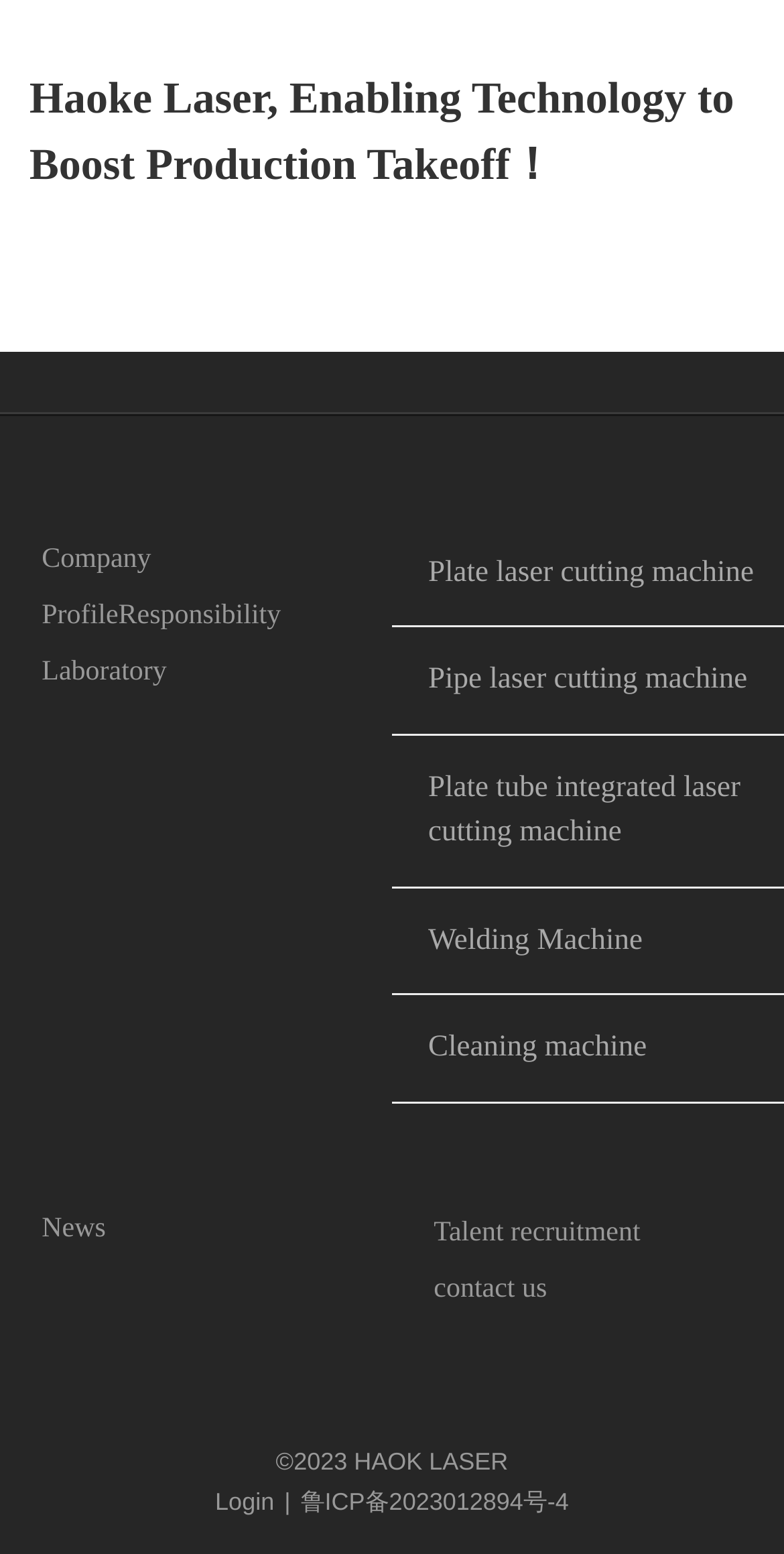Locate the bounding box coordinates of the area where you should click to accomplish the instruction: "View ABOUT US page".

[0.053, 0.295, 0.235, 0.315]